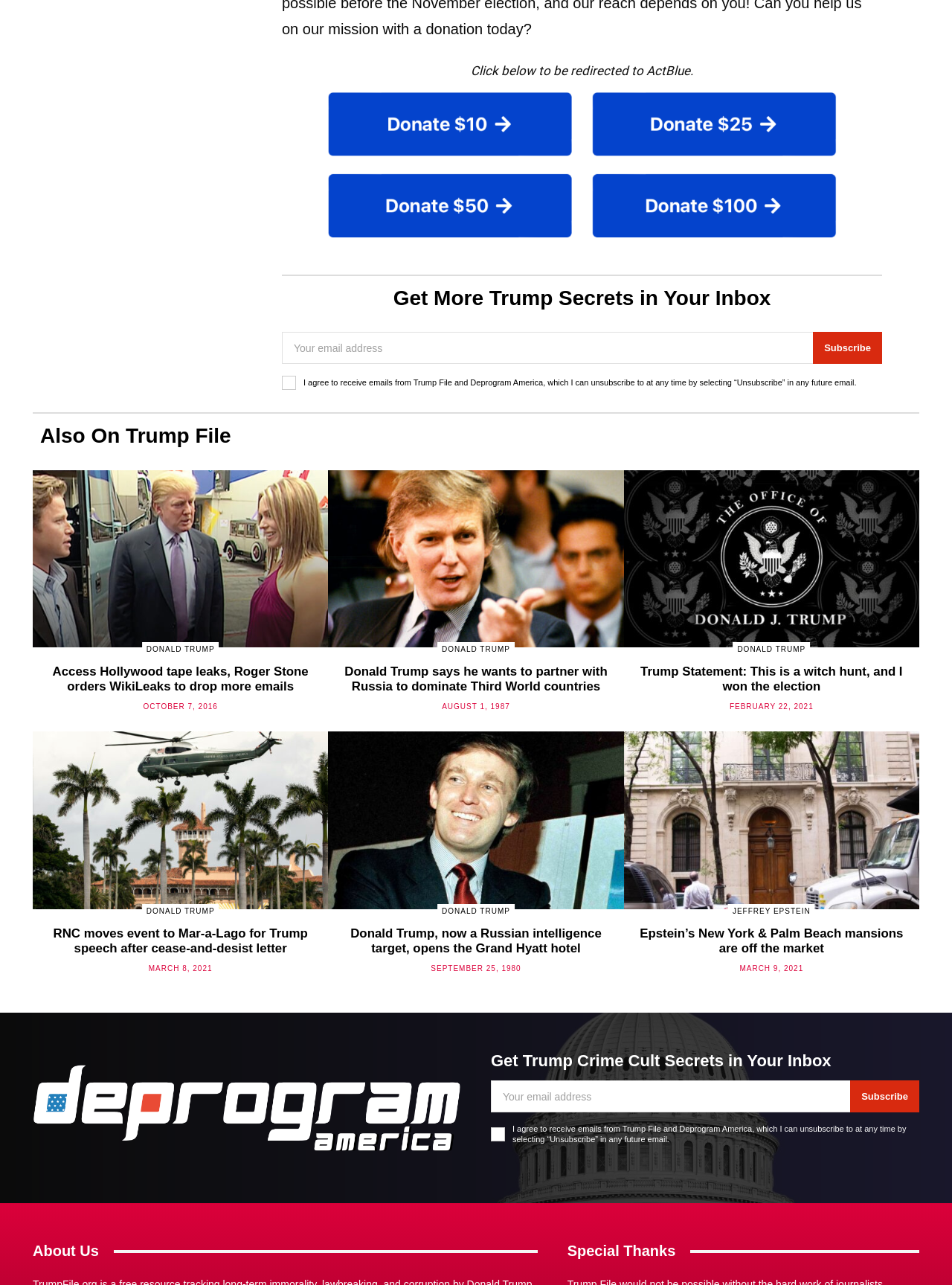Analyze the image and answer the question with as much detail as possible: 
What is the purpose of the textbox?

The textbox is used to input an email address, as indicated by the 'email' label and the 'required: True' attribute, likely for subscription or newsletter purposes.